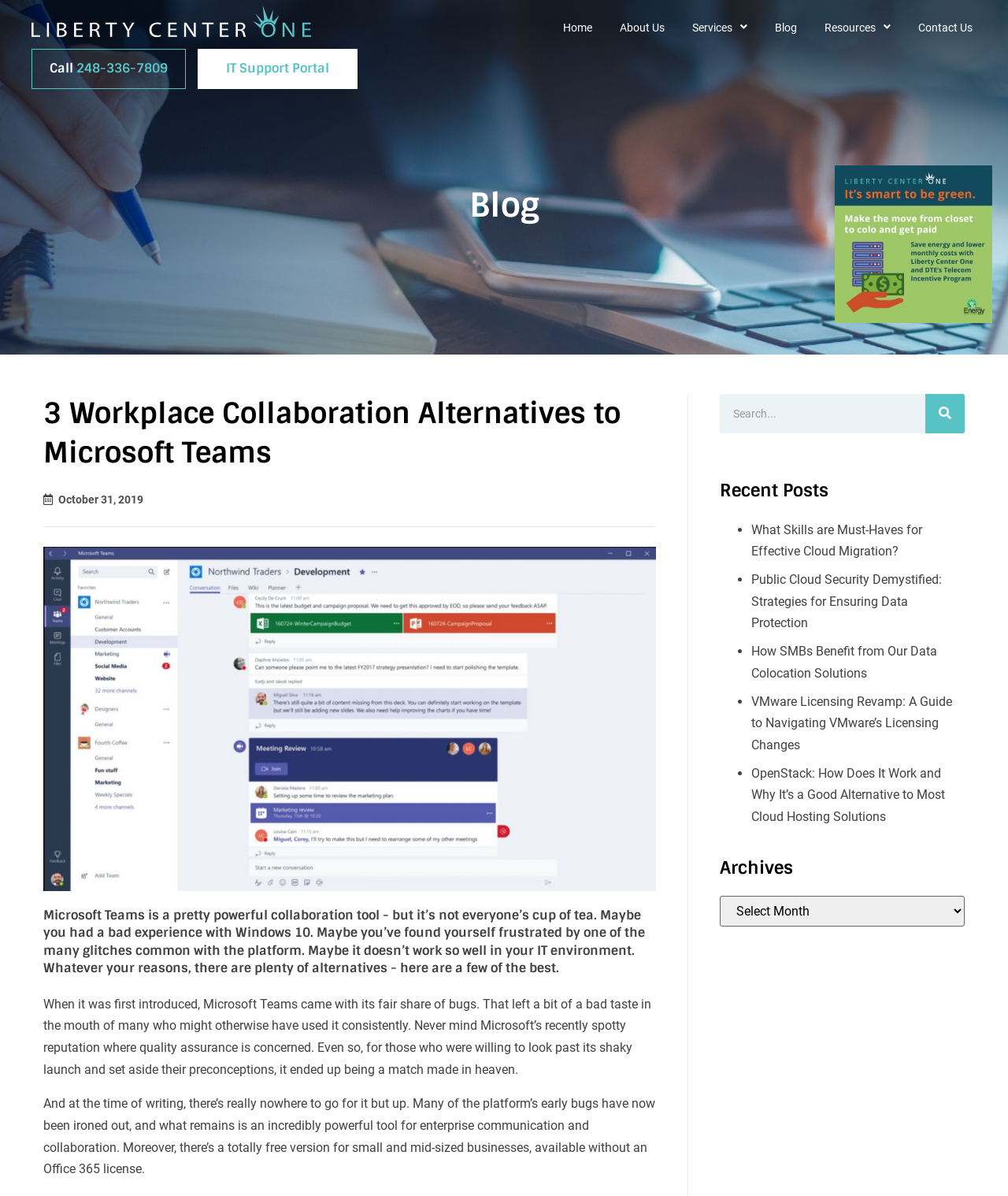Identify the bounding box coordinates of the area that should be clicked in order to complete the given instruction: "Search for something". The bounding box coordinates should be four float numbers between 0 and 1, i.e., [left, top, right, bottom].

[0.714, 0.329, 0.957, 0.362]